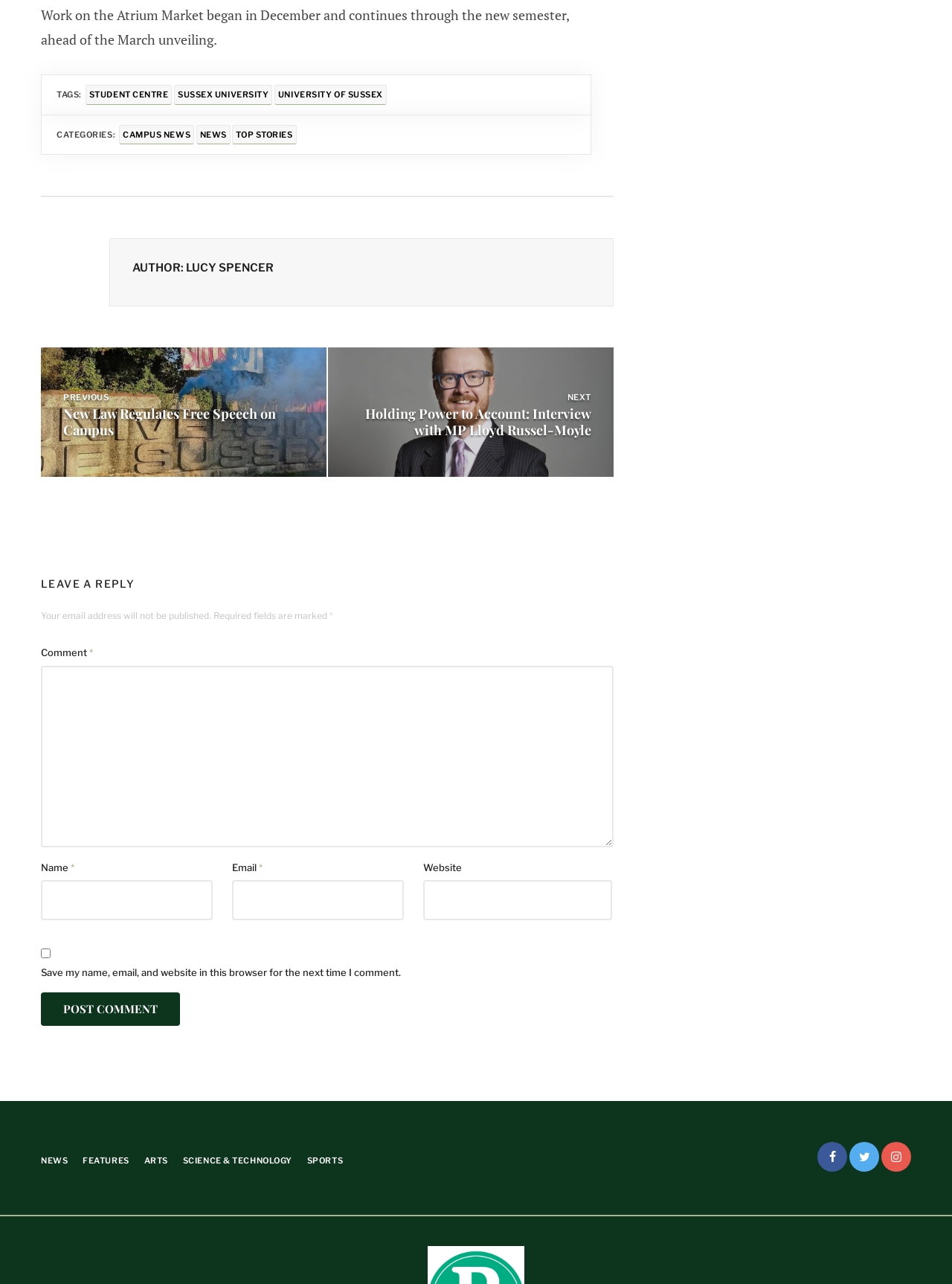Please locate the bounding box coordinates of the element's region that needs to be clicked to follow the instruction: "Click on the 'Post Comment' button". The bounding box coordinates should be provided as four float numbers between 0 and 1, i.e., [left, top, right, bottom].

[0.043, 0.773, 0.189, 0.799]